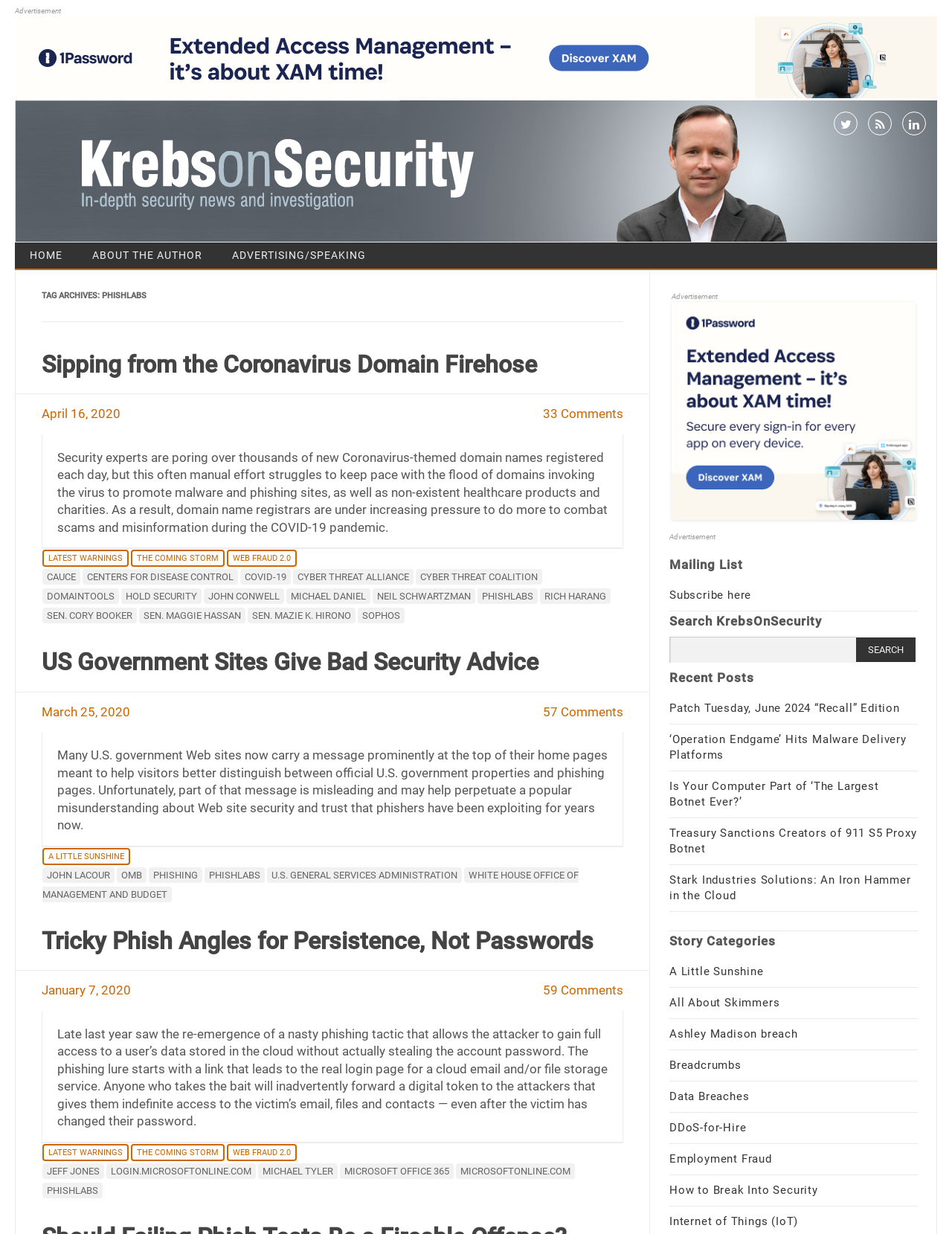Identify and extract the main heading of the webpage.

TAG ARCHIVES: PHISHLABS